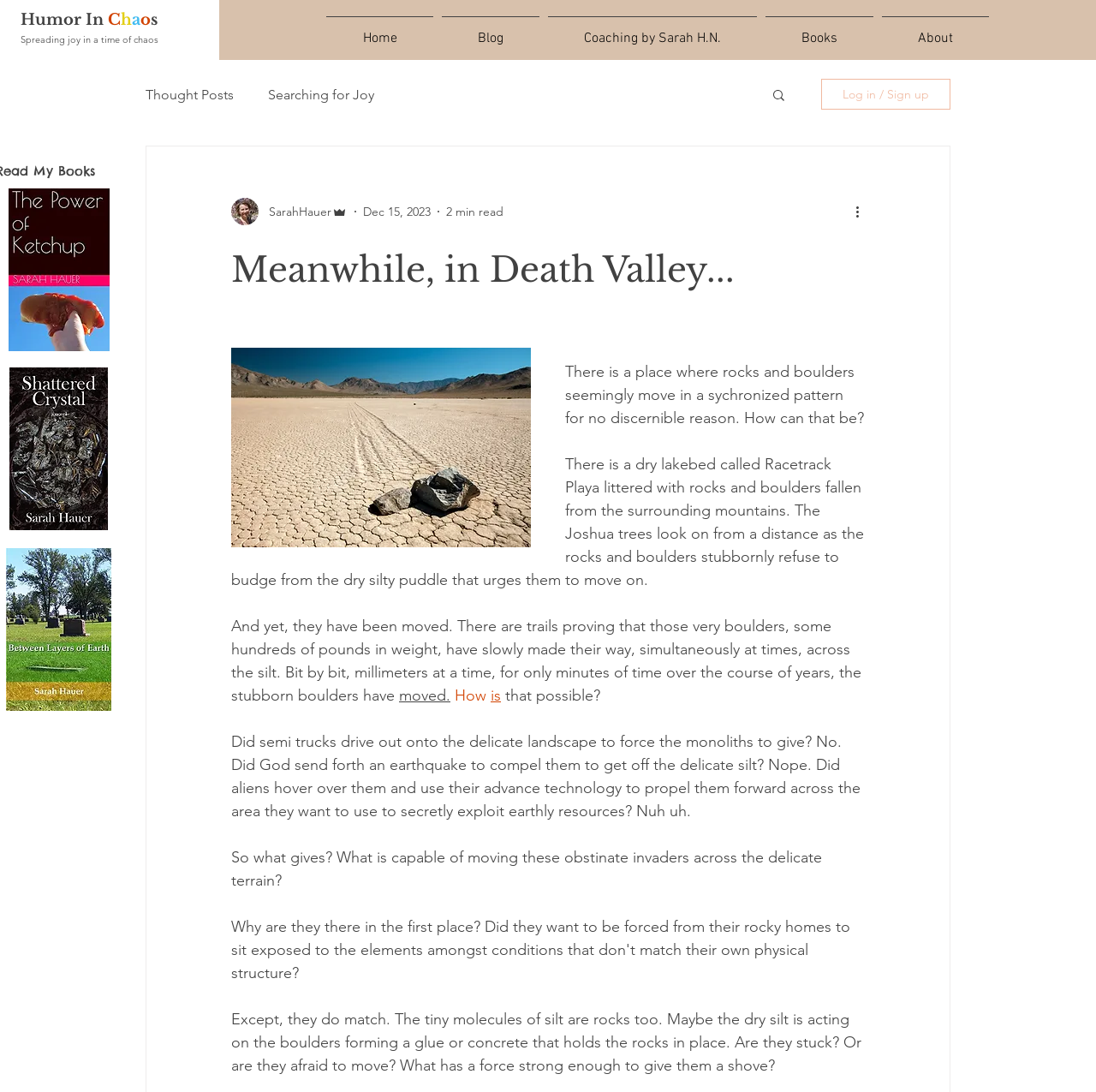Find the bounding box coordinates of the element to click in order to complete this instruction: "Search for something". The bounding box coordinates must be four float numbers between 0 and 1, denoted as [left, top, right, bottom].

[0.703, 0.08, 0.718, 0.096]